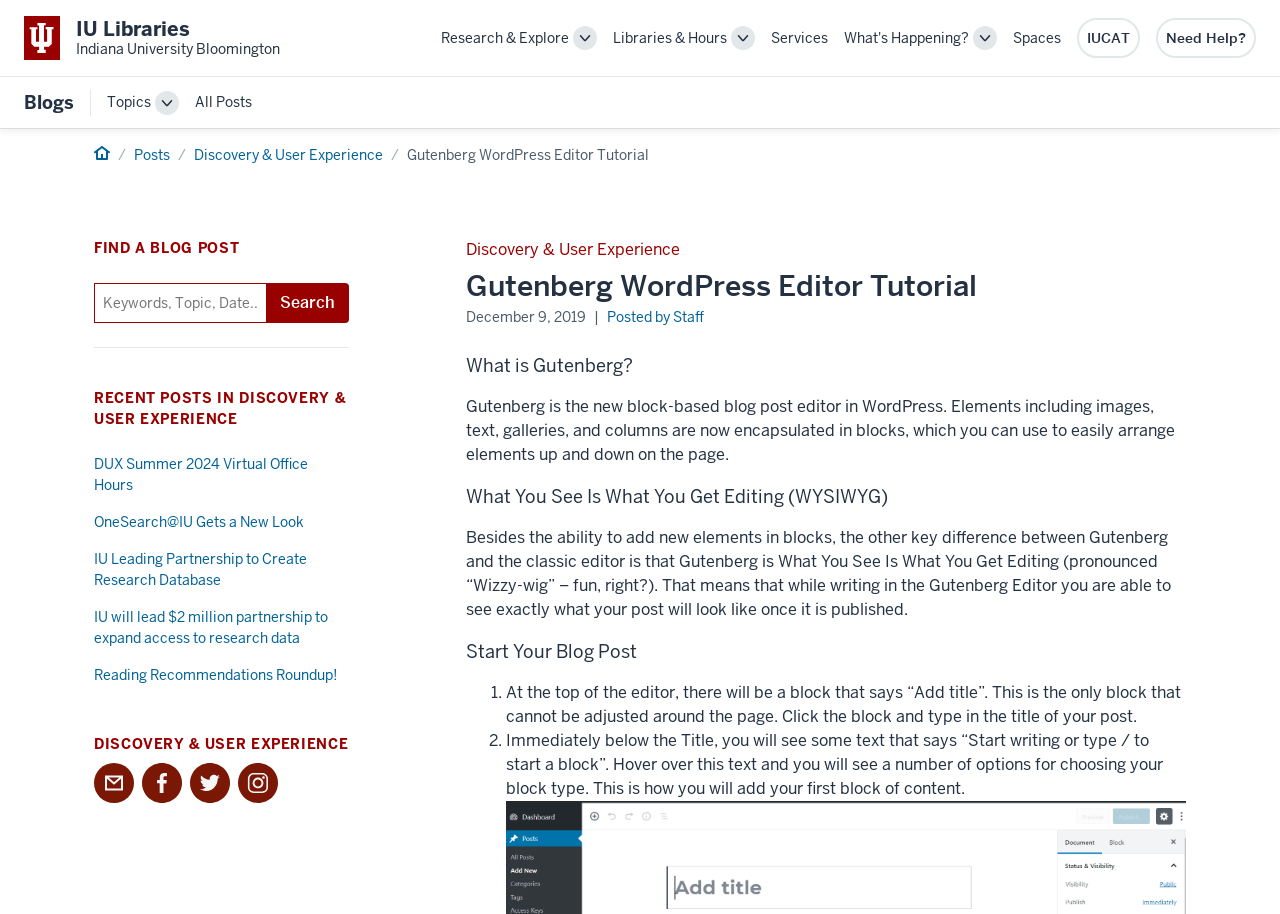What is the topic of the recent posts?
Please use the image to deliver a detailed and complete answer.

The recent posts section is labeled as 'RECENT POSTS IN DISCOVERY & USER EXPERIENCE', indicating that the topic of the recent posts is related to Discovery & User Experience.